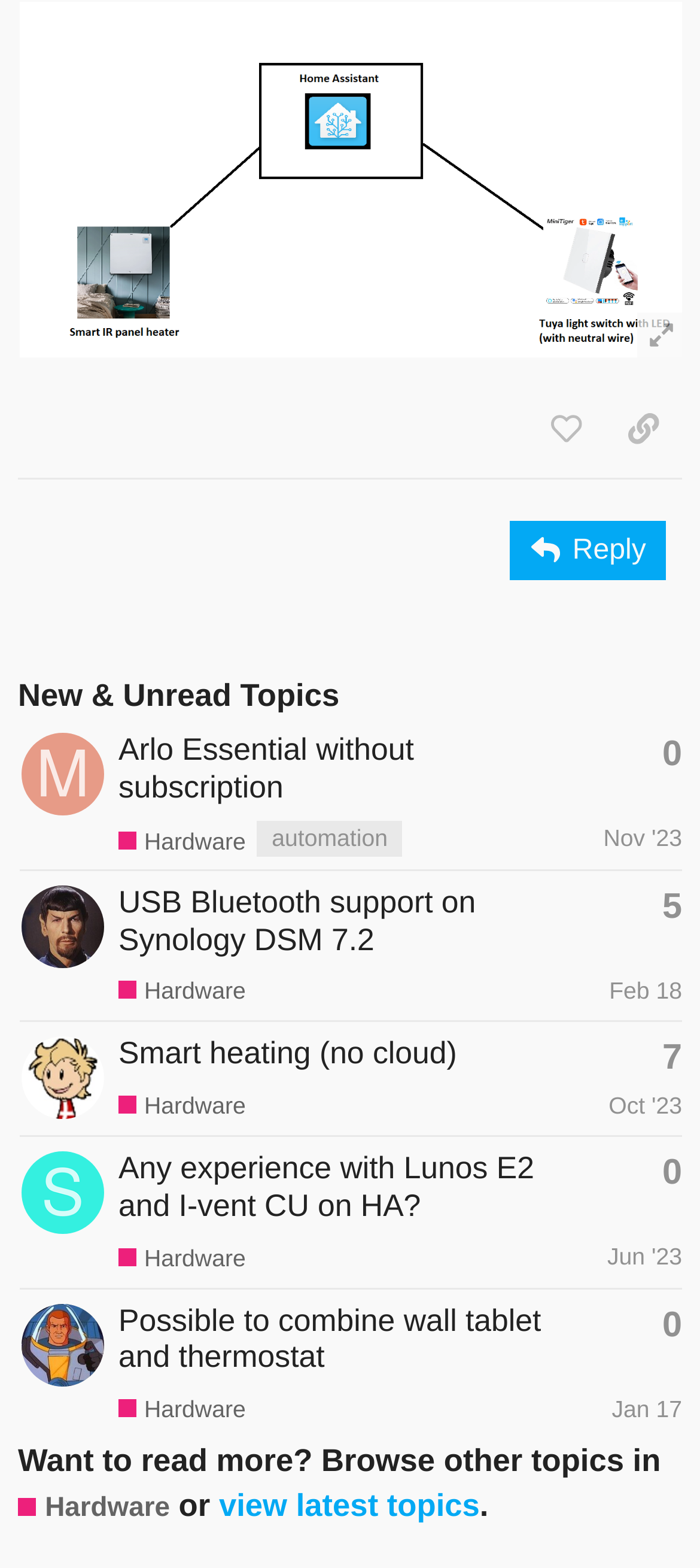Identify the bounding box coordinates for the element that needs to be clicked to fulfill this instruction: "View the topic 'Arlo Essential without subscription'". Provide the coordinates in the format of four float numbers between 0 and 1: [left, top, right, bottom].

[0.169, 0.466, 0.591, 0.513]